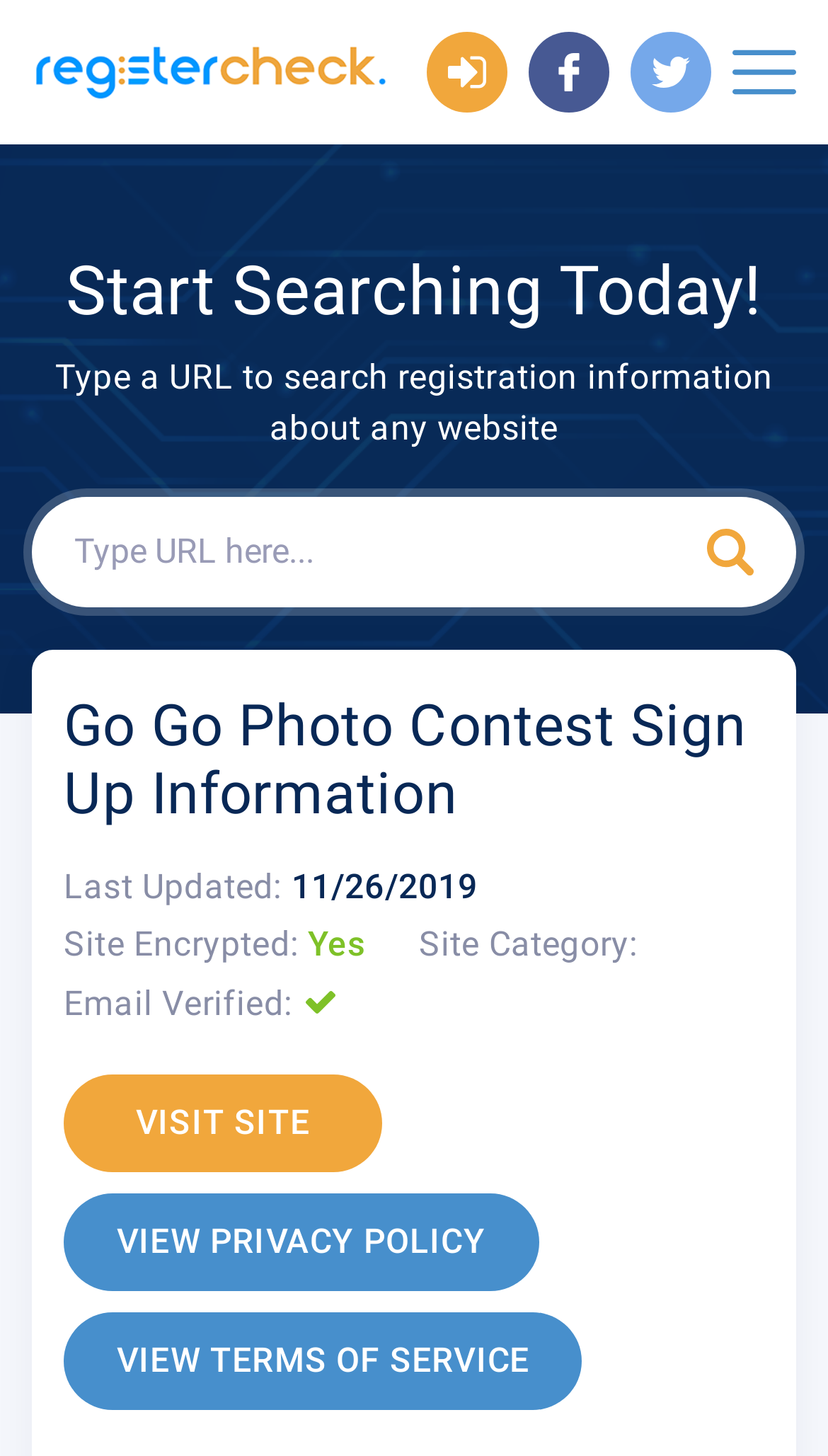Please identify and generate the text content of the webpage's main heading.

Go Go Photo Contest Sign Up Information